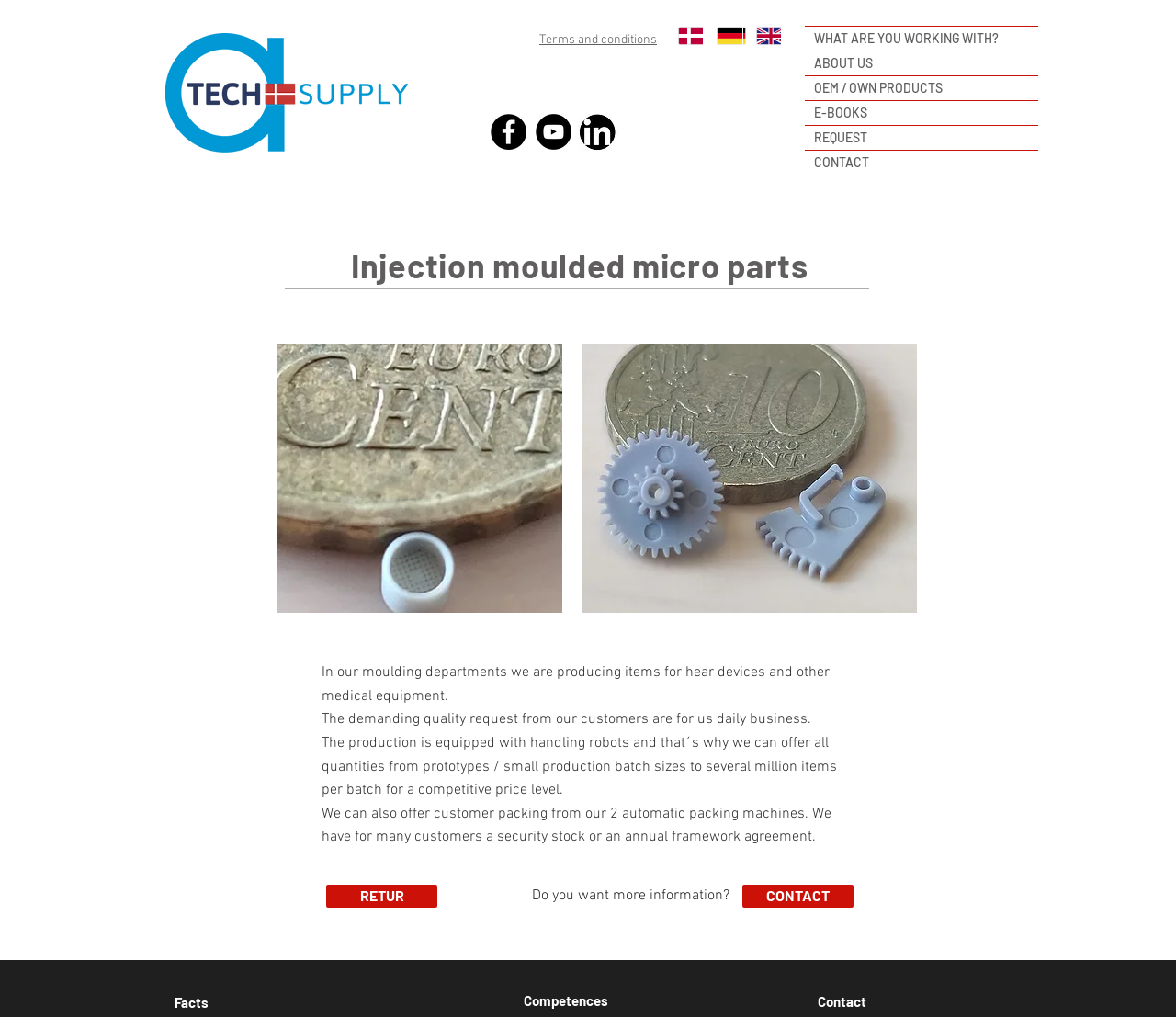Could you find the bounding box coordinates of the clickable area to complete this instruction: "Click the Atechsupply logo"?

[0.141, 0.033, 0.347, 0.155]